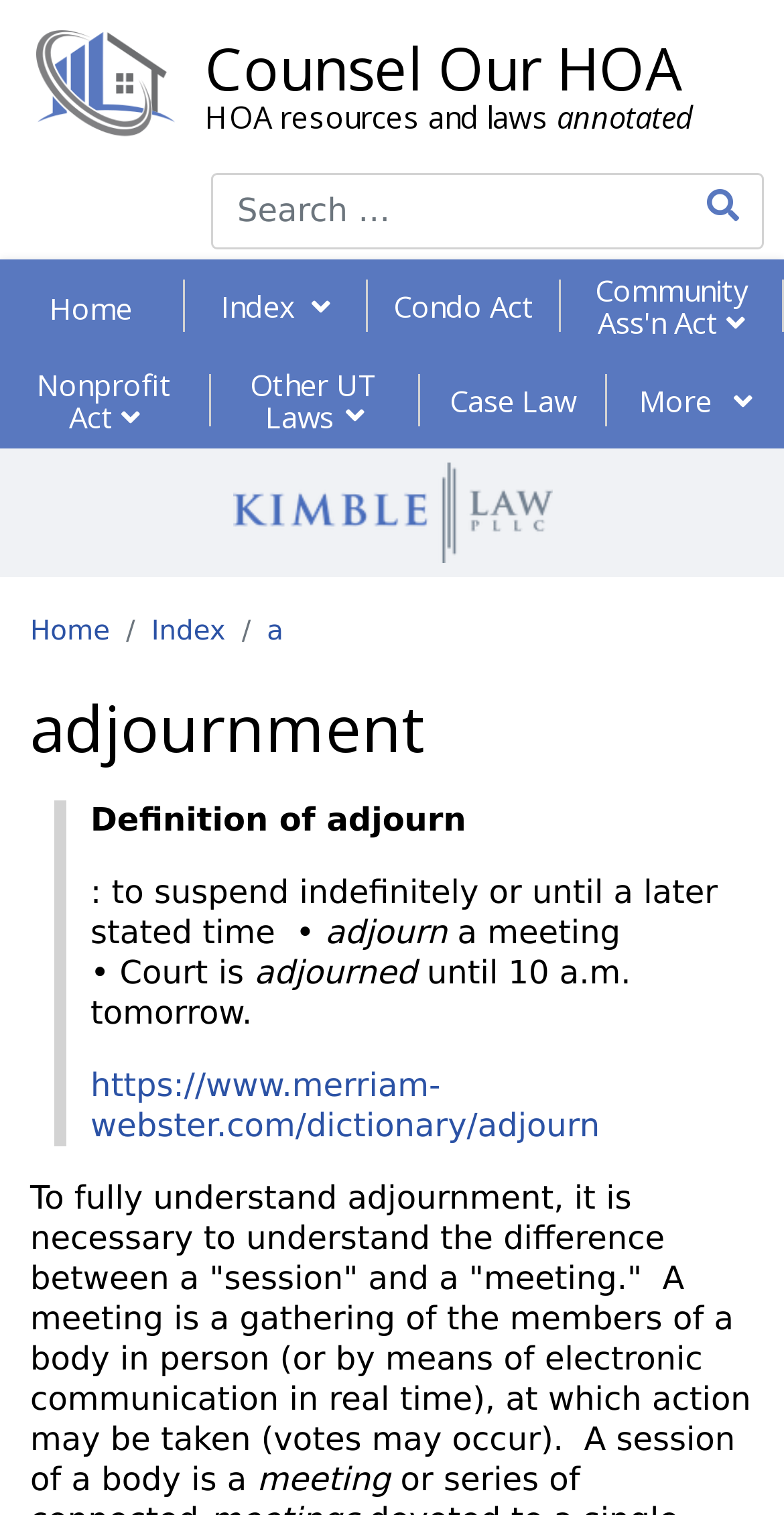How many links are there in the 'Index' section?
Refer to the image and provide a concise answer in one word or phrase.

3